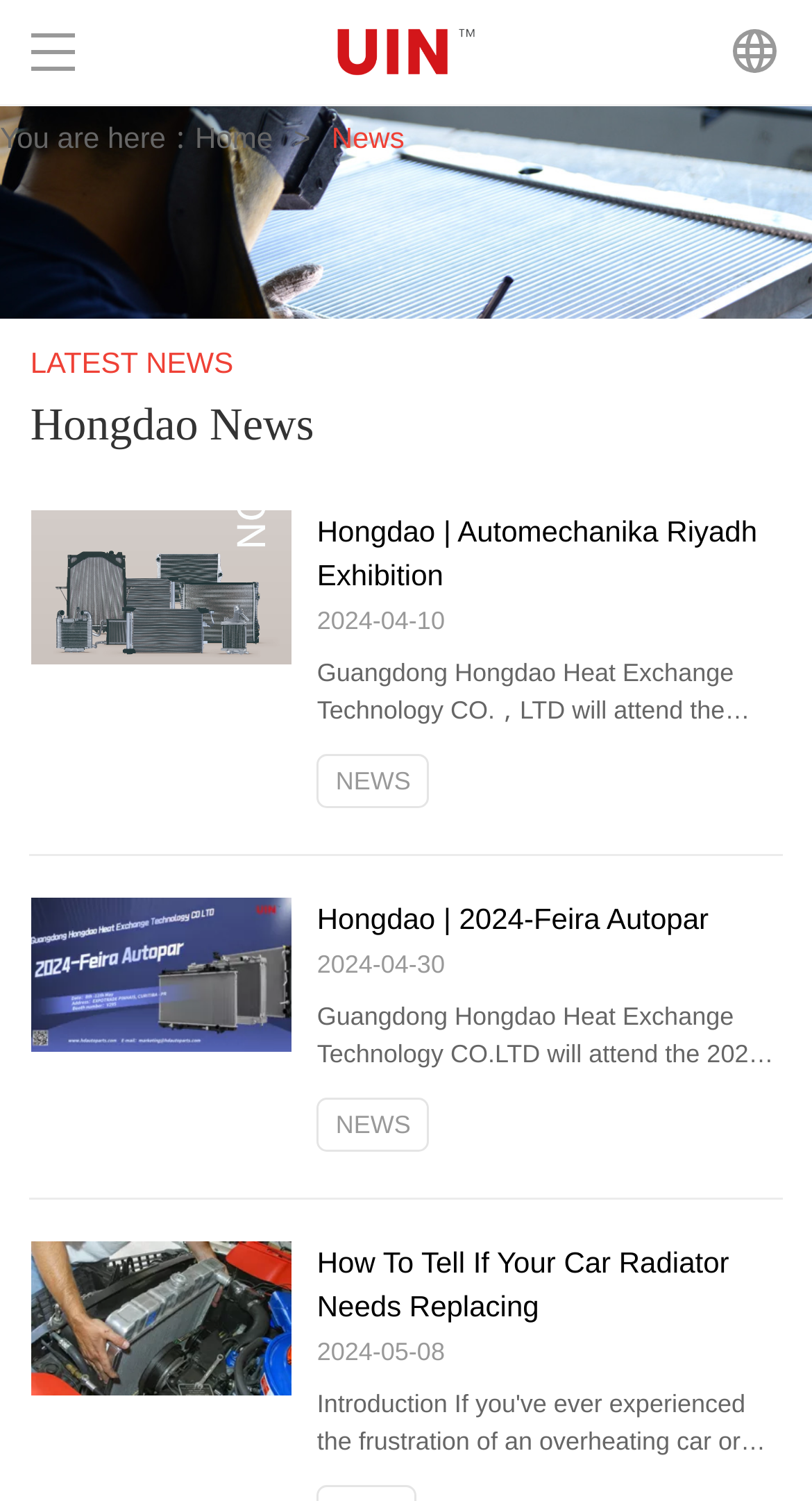Find the bounding box of the element with the following description: "Home". The coordinates must be four float numbers between 0 and 1, formatted as [left, top, right, bottom].

[0.24, 0.077, 0.336, 0.106]